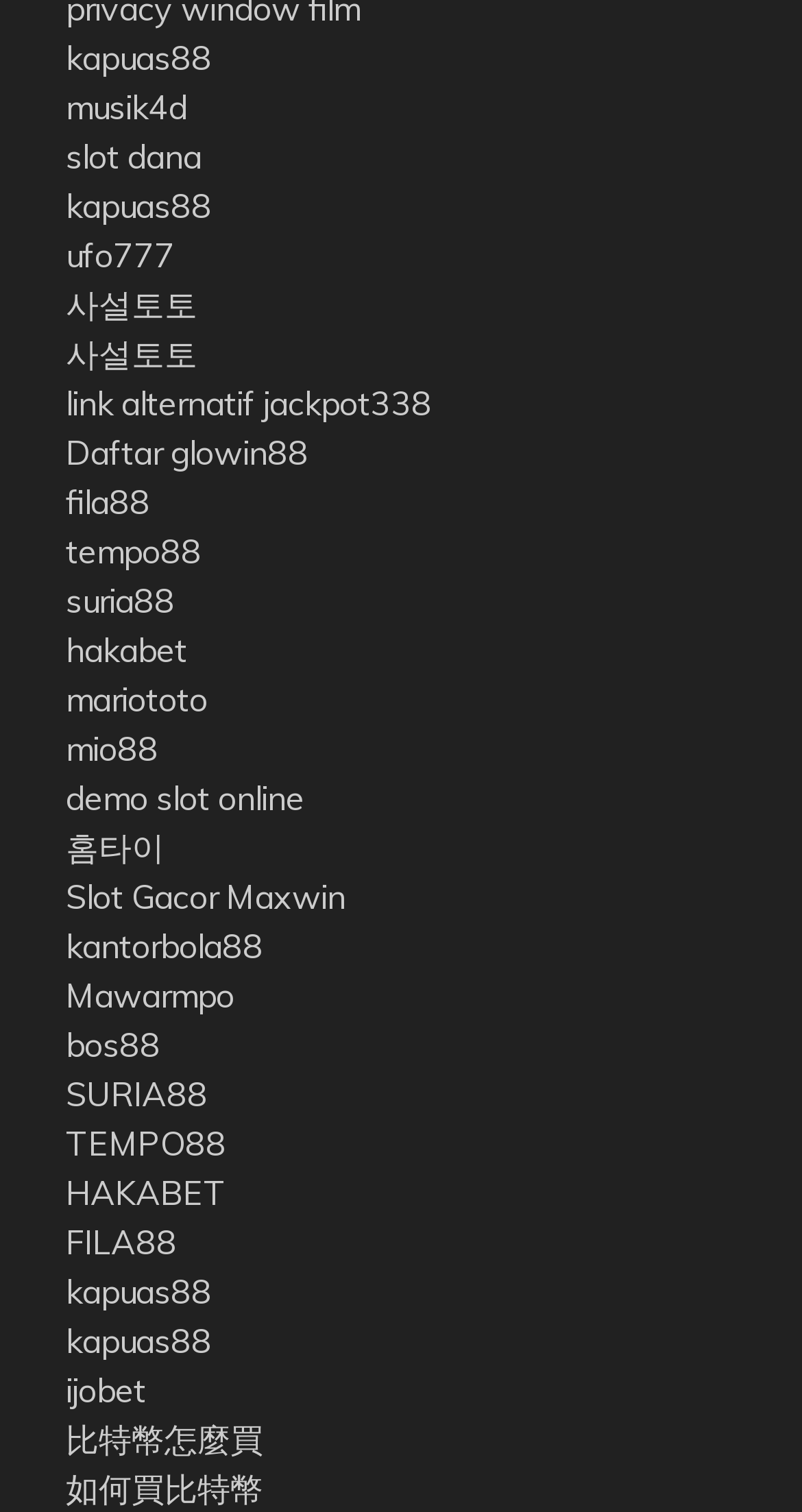Please identify the bounding box coordinates of the element's region that should be clicked to execute the following instruction: "Click on kapuas88 link". The bounding box coordinates must be four float numbers between 0 and 1, i.e., [left, top, right, bottom].

[0.082, 0.025, 0.264, 0.052]